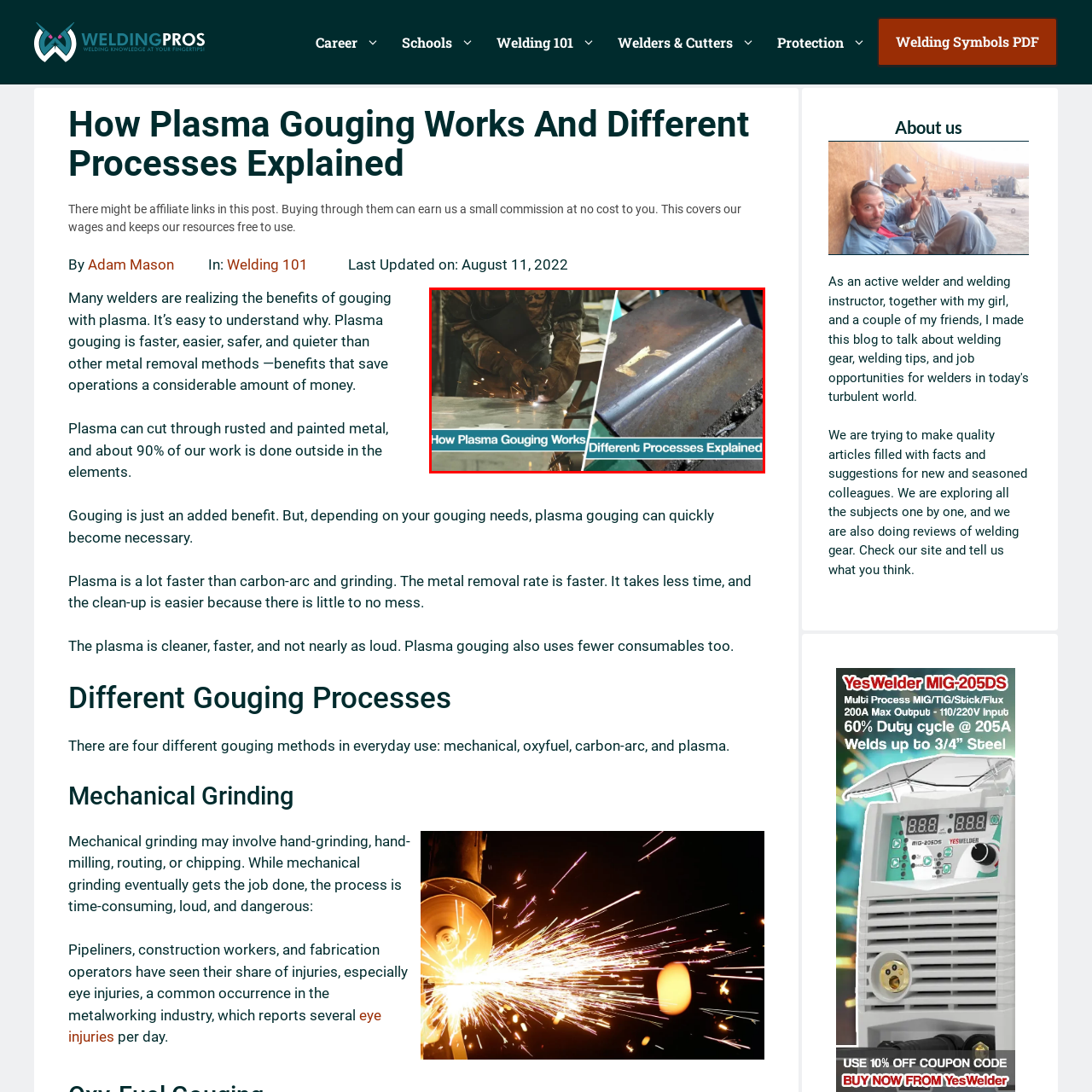Provide a thorough description of the scene depicted within the red bounding box.

The image presents a dynamic split-screen depiction related to plasma gouging, a vital technique in metalworking. On the left, a skilled welder is focused on gouging metal, showcasing the precision and care required when using plasma equipment. The welder is clad in protective gear, emphasizing safety in the industrial environment. The right side of the image reveals a close-up of a metal surface that has undergone the gouging process, displaying a clean and precise groove created by plasma. 

Overlaying the imagery are informative captions: "How Plasma Gouging Works" and "Different Processes Explained." These titles highlight the educational aspect of the content, suggesting that the accompanying article delves into the workings of plasma gouging and explores various metal removal methods used in welding. This visual representation effectively illustrates the modern techniques employed in the welding industry, catering to both seasoned professionals and those looking to learn more about the craft.